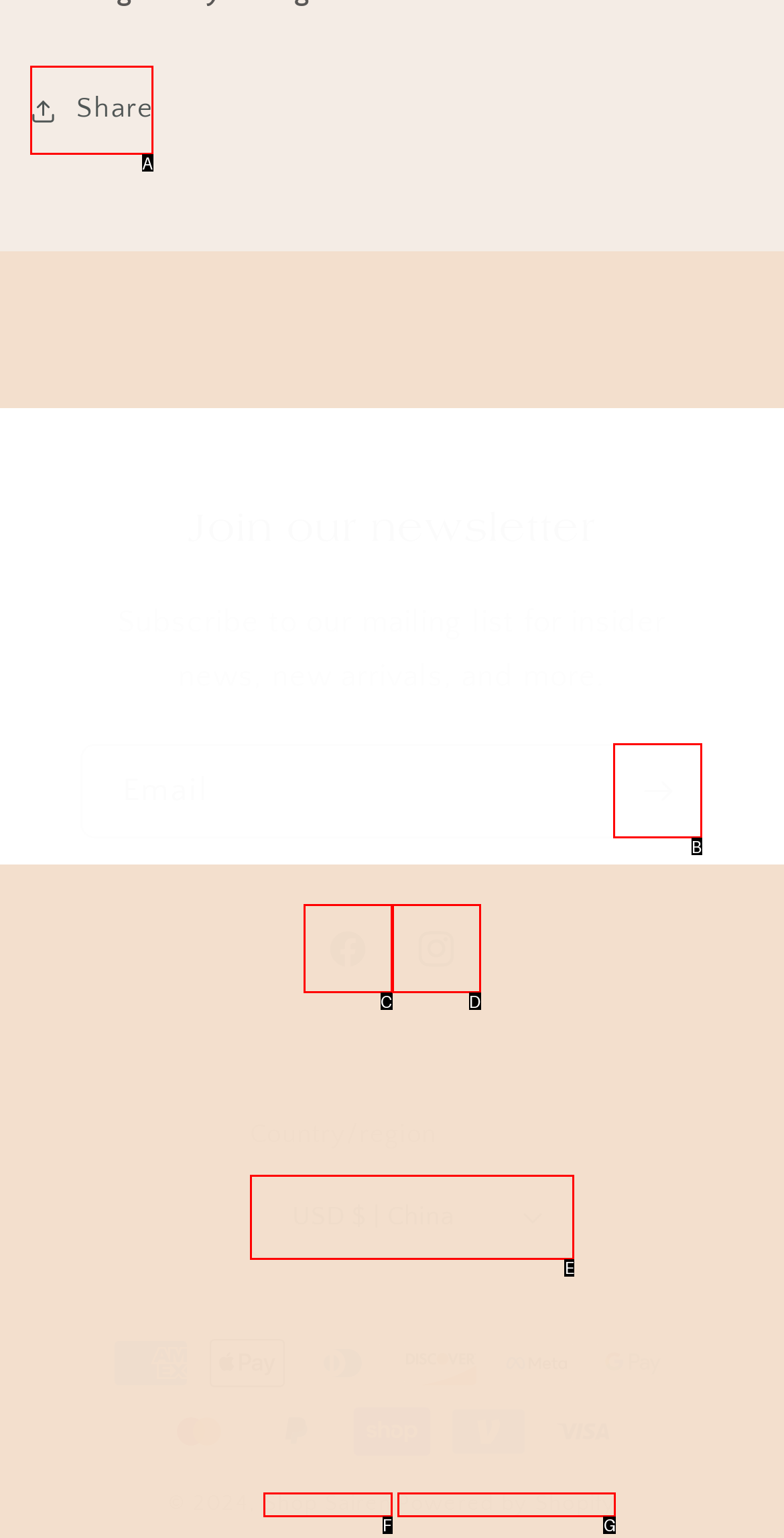Find the HTML element that matches the description: Share. Answer using the letter of the best match from the available choices.

A